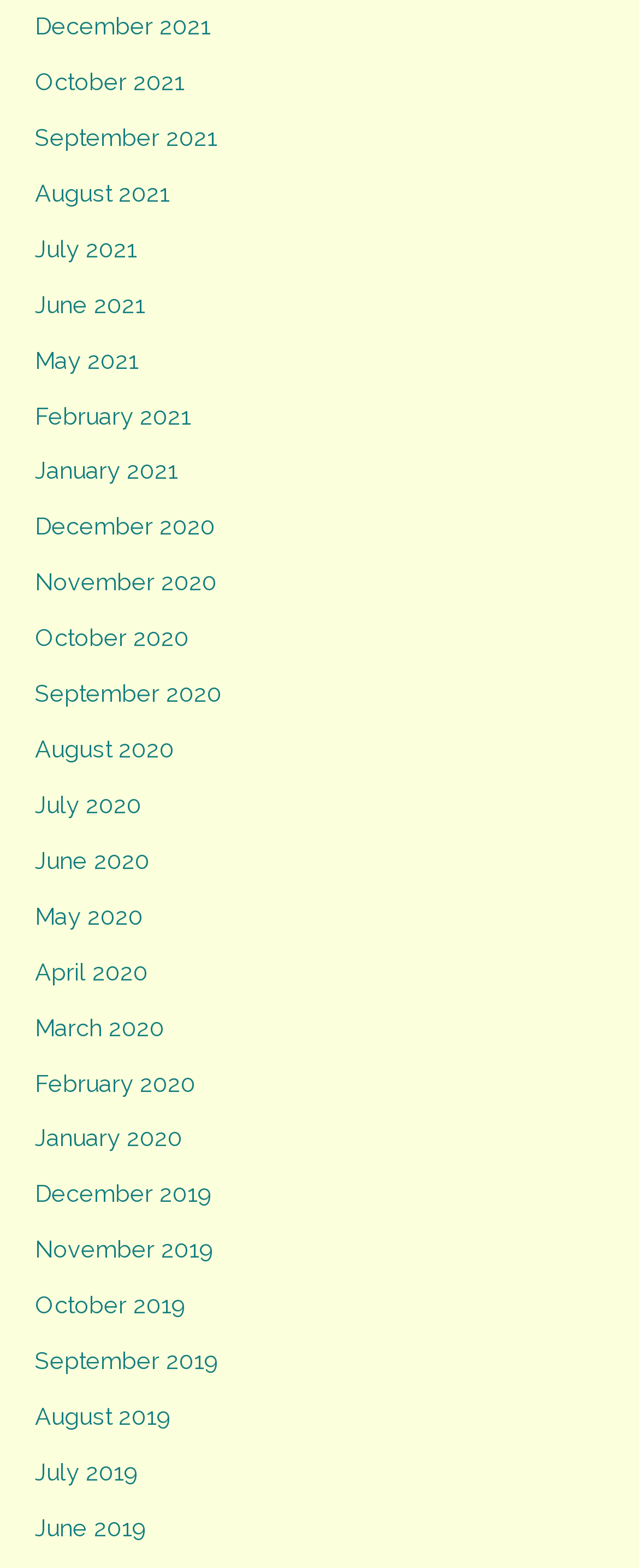Please determine the bounding box coordinates for the element that should be clicked to follow these instructions: "view January 2020".

[0.055, 0.717, 0.286, 0.735]